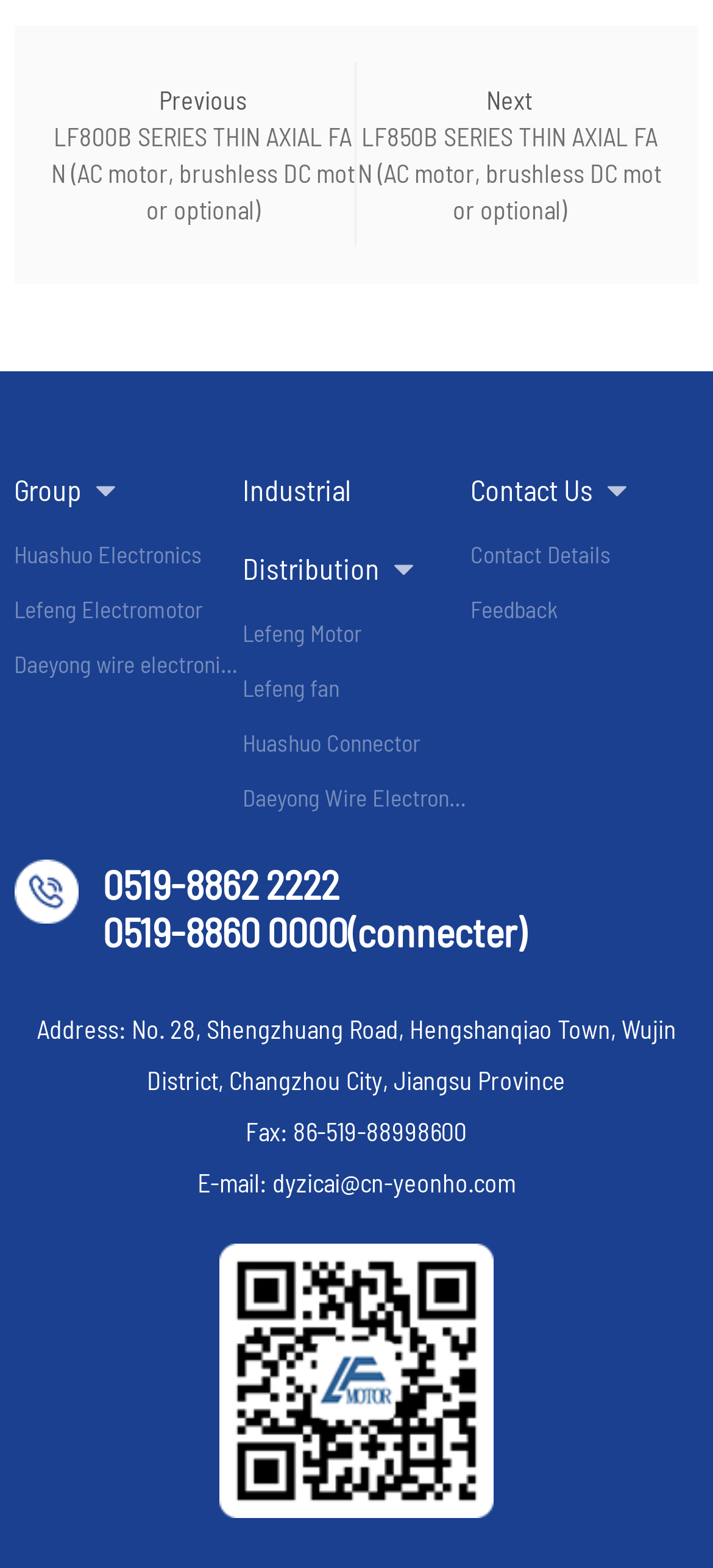How many images are on the webpage?
Look at the image and answer the question with a single word or phrase.

2